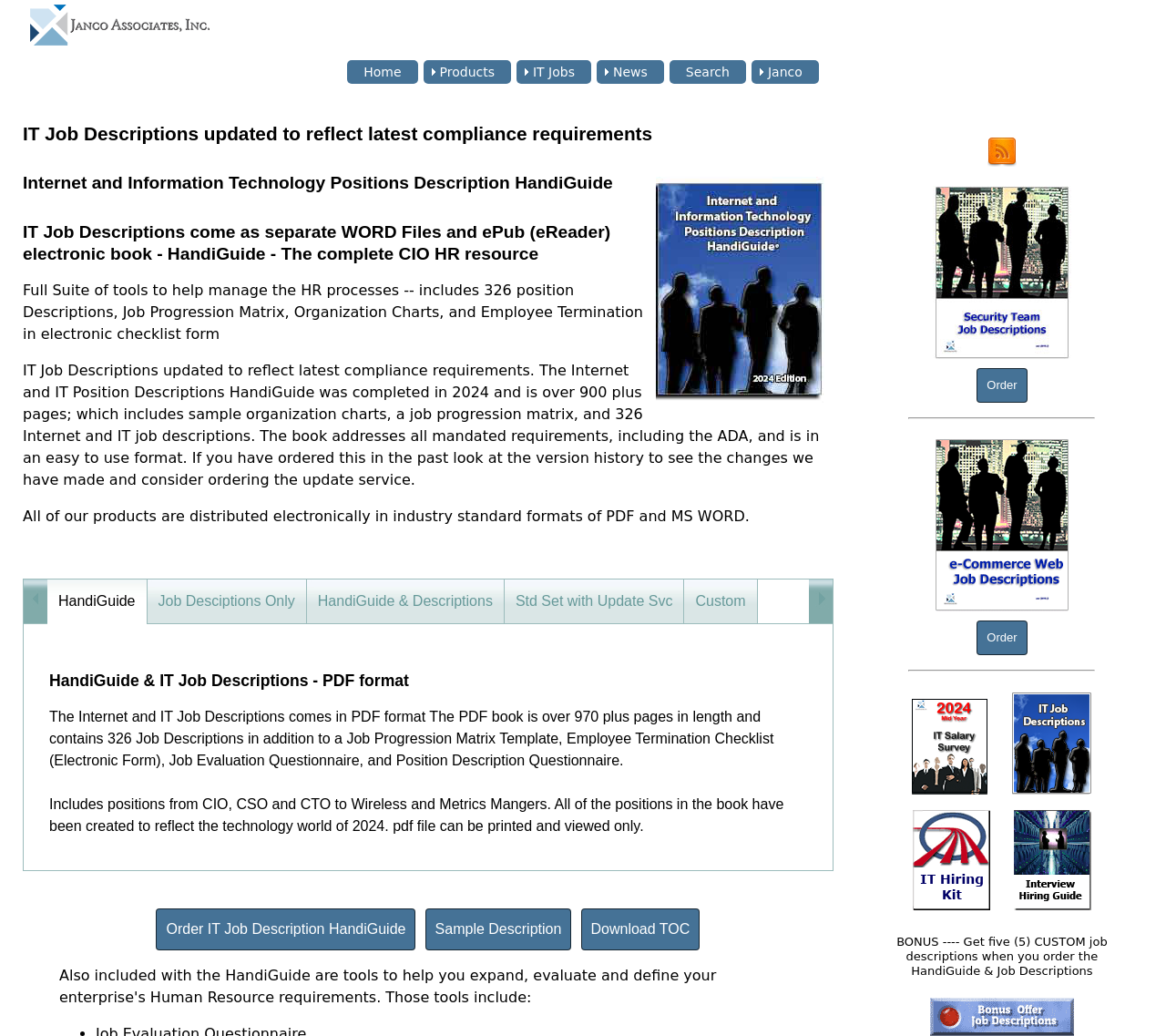Provide a short answer to the following question with just one word or phrase: What is the orientation of the navigation menu?

horizontal